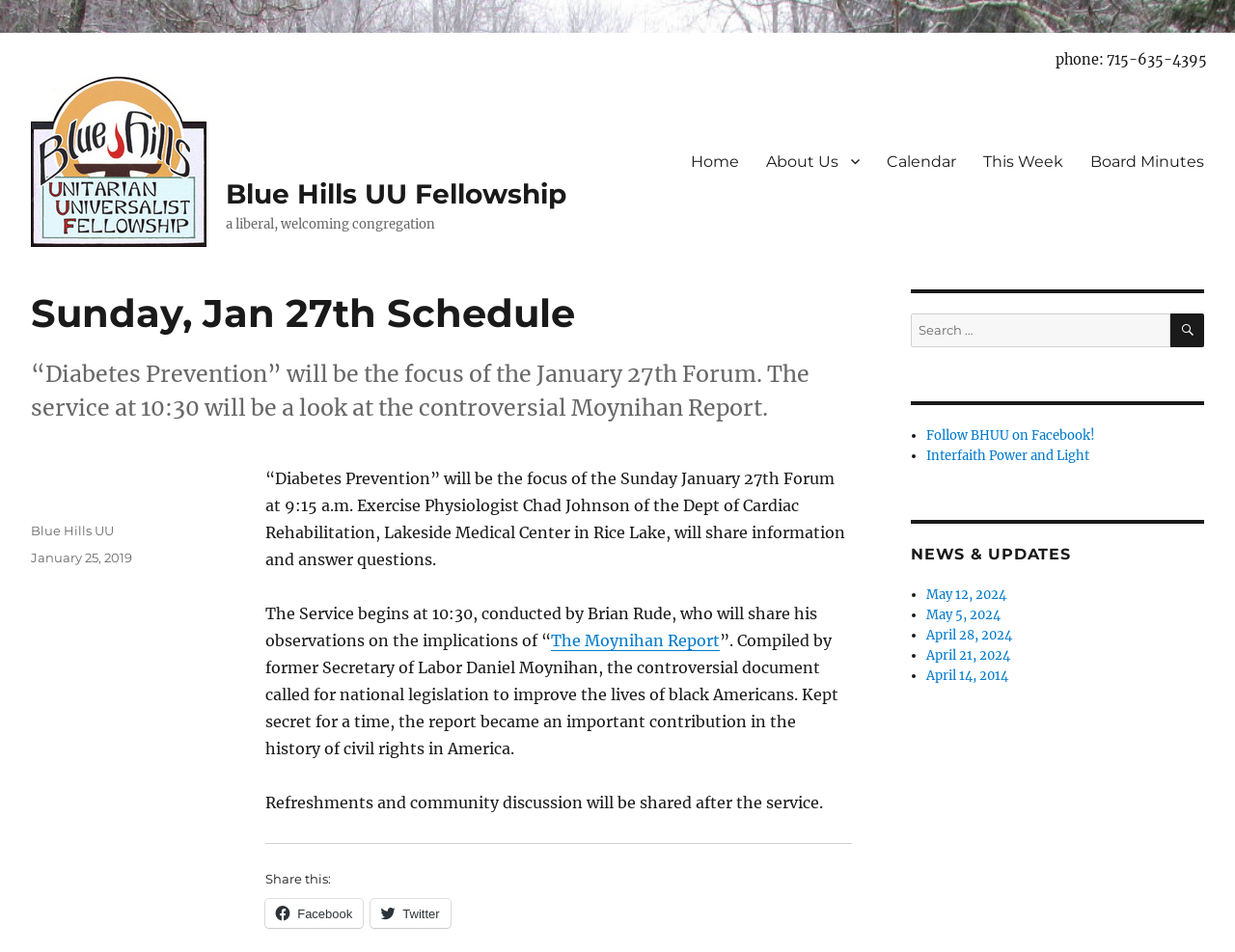Indicate the bounding box coordinates of the element that needs to be clicked to satisfy the following instruction: "Search for something". The coordinates should be four float numbers between 0 and 1, i.e., [left, top, right, bottom].

[0.738, 0.329, 0.948, 0.365]